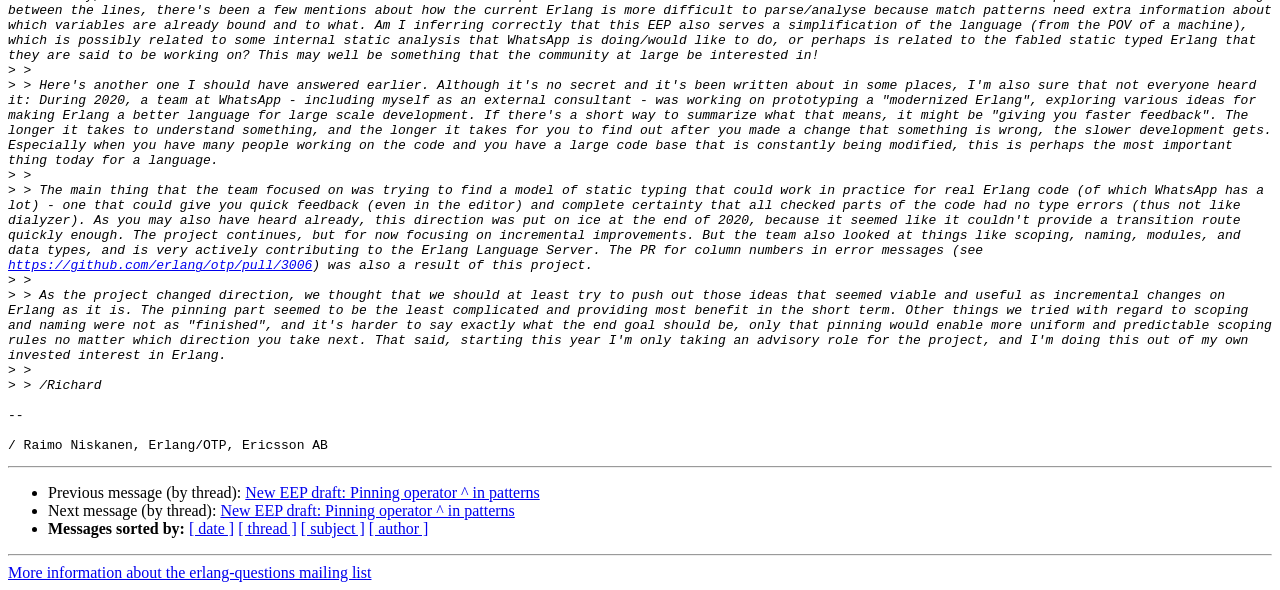Identify the bounding box coordinates of the section to be clicked to complete the task described by the following instruction: "Sort messages by date". The coordinates should be four float numbers between 0 and 1, formatted as [left, top, right, bottom].

[0.148, 0.882, 0.183, 0.911]